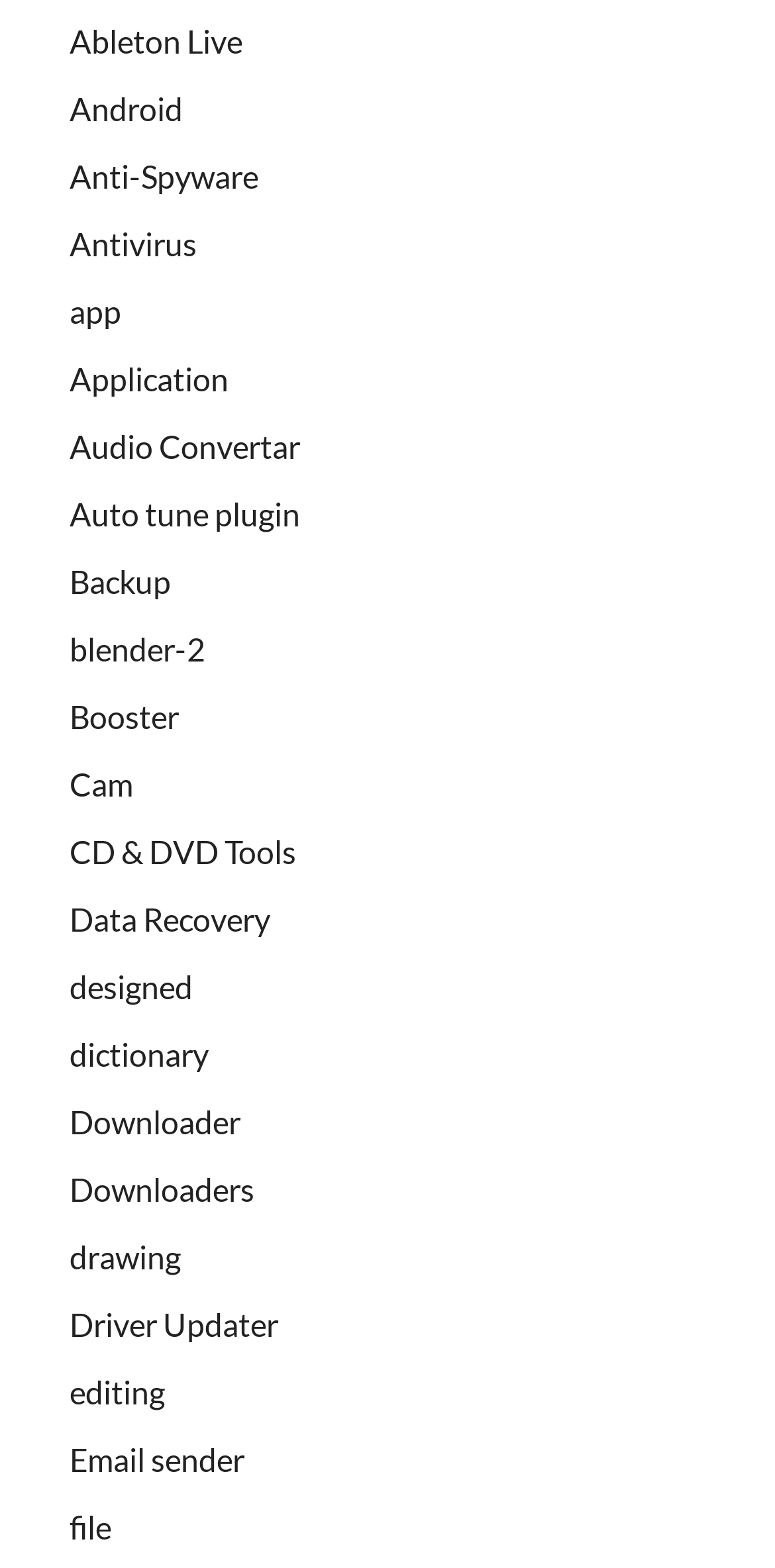Predict the bounding box for the UI component with the following description: "Auto tune plugin".

[0.09, 0.316, 0.387, 0.34]